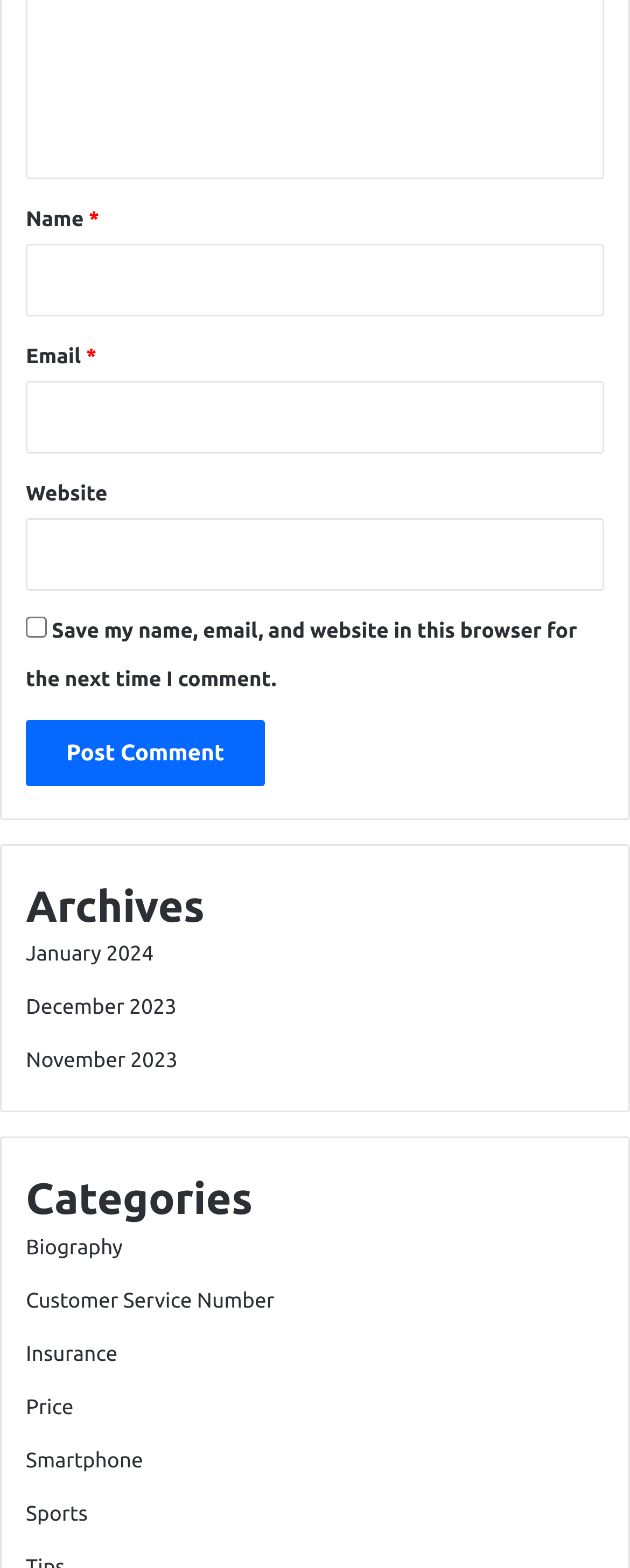How many input fields are there?
Could you answer the question with a detailed and thorough explanation?

I counted the number of input fields on the webpage, including the 'Name', 'Email', and 'Website' fields, and found a total of 4 input fields.